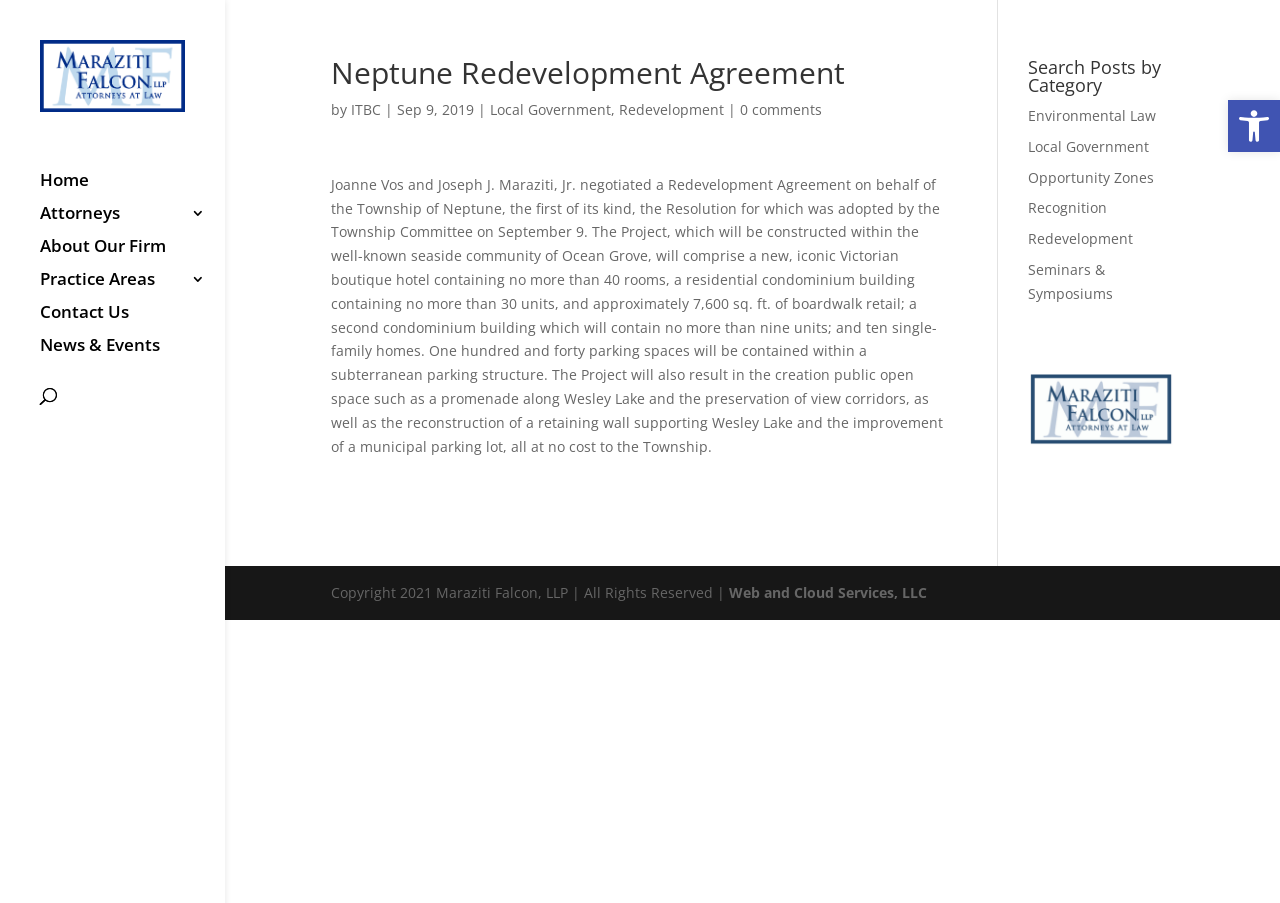Please determine the bounding box coordinates of the element to click on in order to accomplish the following task: "Read about Neptune Redevelopment Agreement". Ensure the coordinates are four float numbers ranging from 0 to 1, i.e., [left, top, right, bottom].

[0.258, 0.064, 0.744, 0.535]